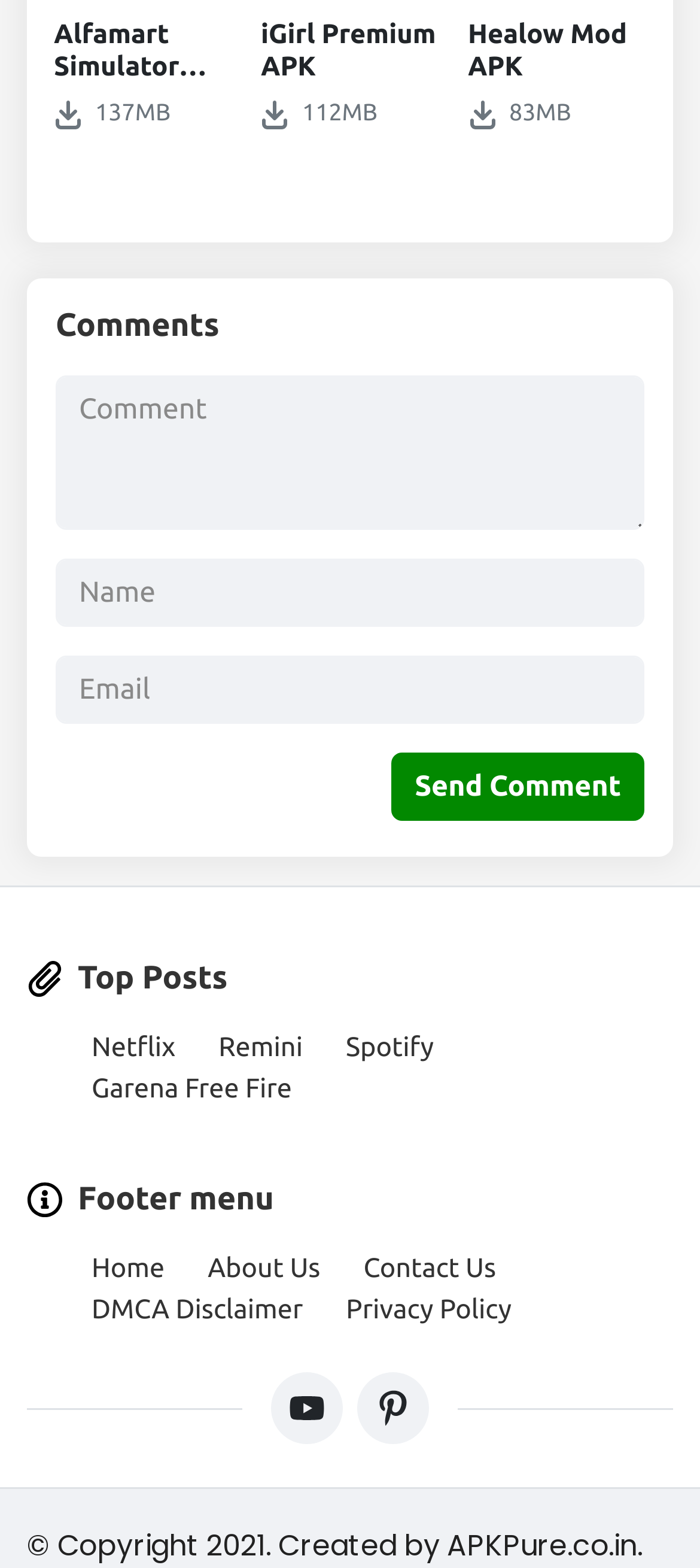What type of content is listed in the middle section of the webpage?
Answer the question with as much detail as you can, using the image as a reference.

The middle section of the webpage contains headings such as 'Alfamart Simulator Mod APK', 'iGirl Premium APK', and 'Healow Mod APK', which suggests that it lists APK files or modded APKs for various applications.